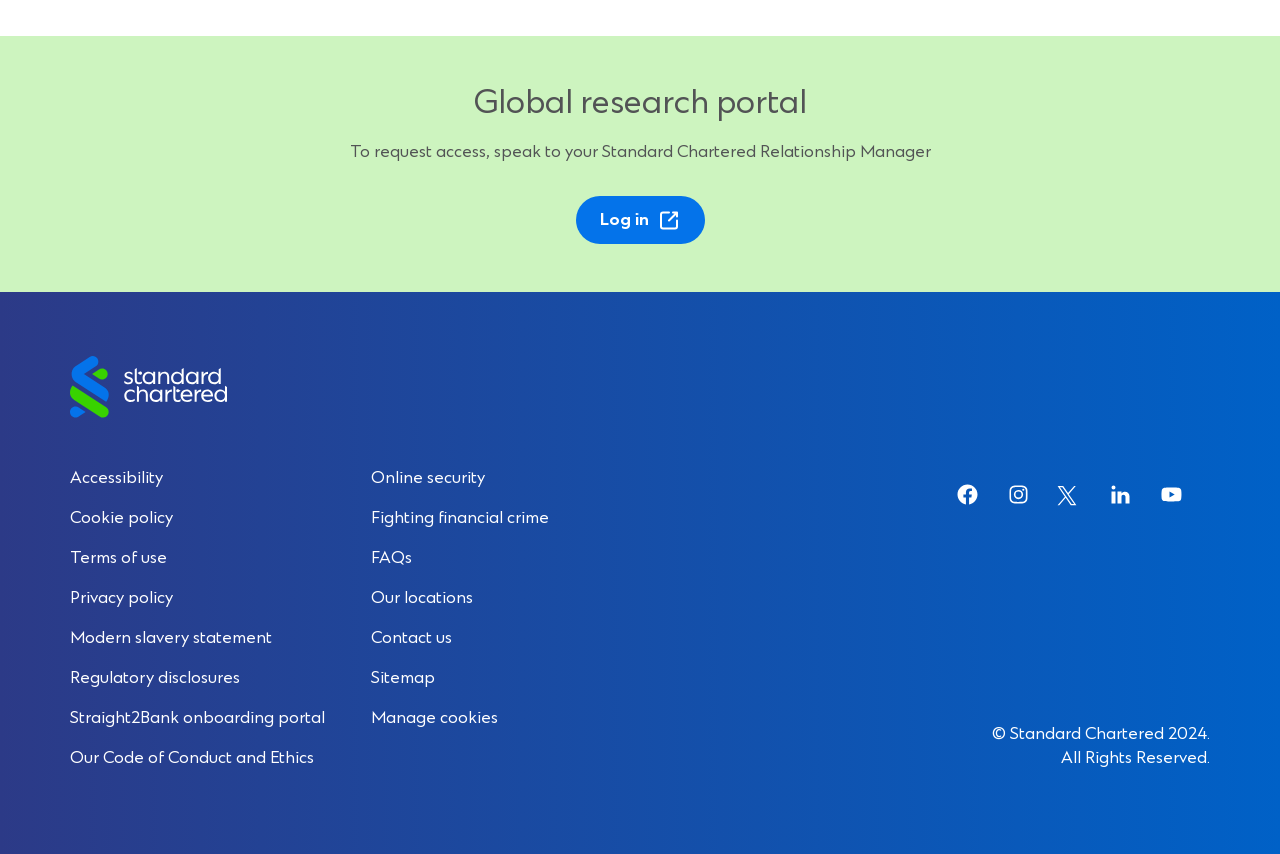Please identify the bounding box coordinates of the element that needs to be clicked to perform the following instruction: "Visit the Standard Chartered homepage".

[0.055, 0.416, 0.177, 0.489]